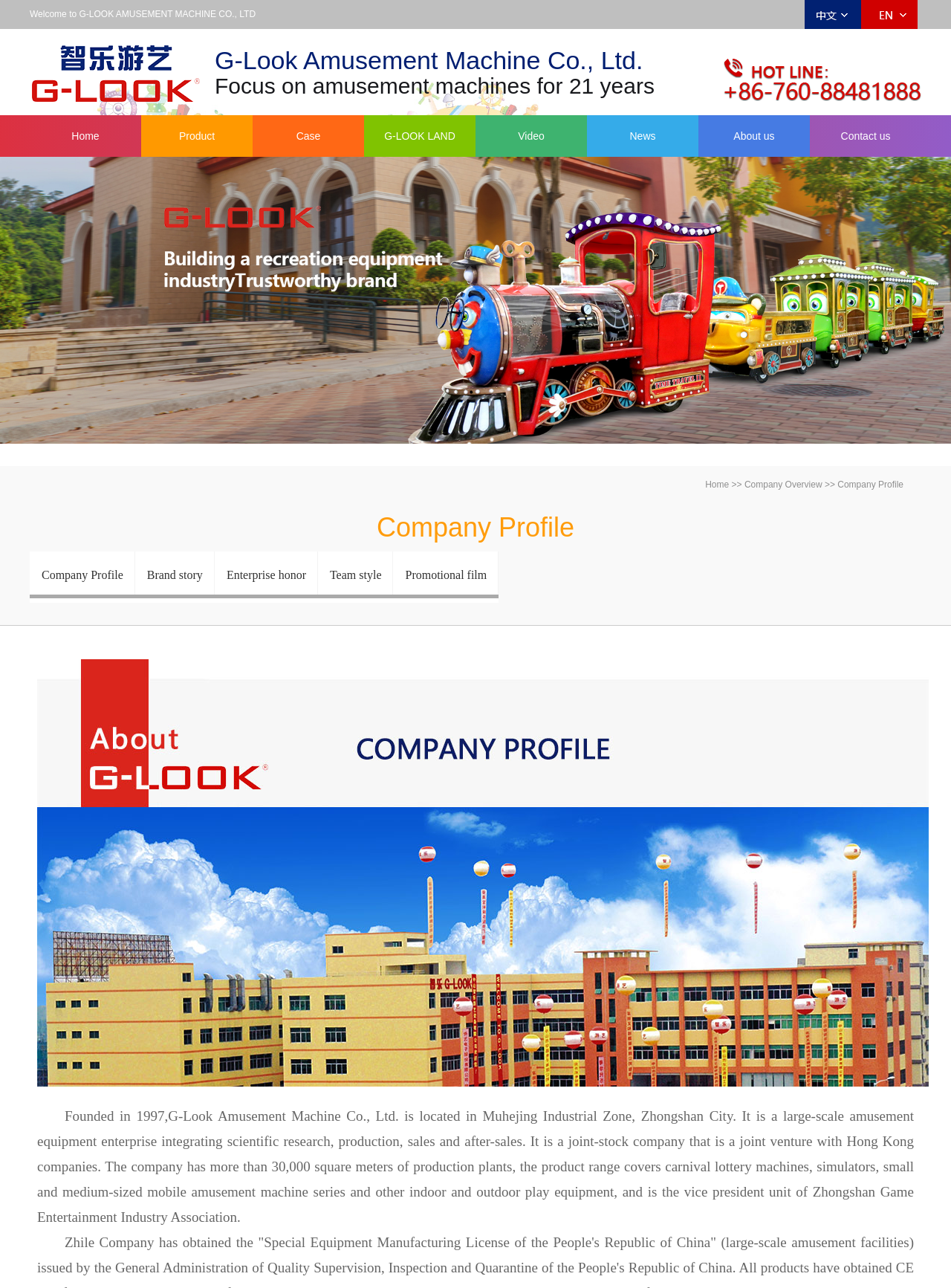Please locate the bounding box coordinates of the element's region that needs to be clicked to follow the instruction: "Watch promotional film". The bounding box coordinates should be provided as four float numbers between 0 and 1, i.e., [left, top, right, bottom].

[0.414, 0.428, 0.524, 0.468]